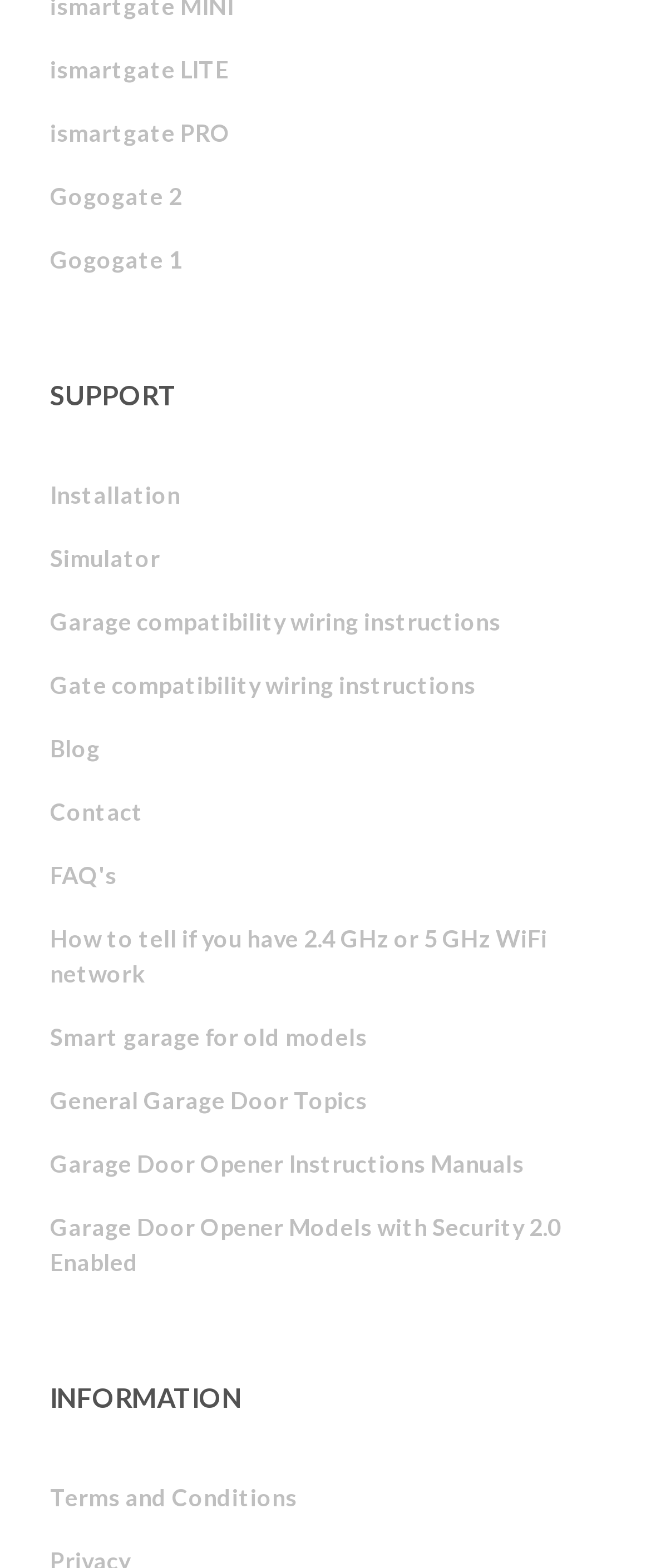Find and provide the bounding box coordinates for the UI element described here: "Contact". The coordinates should be given as four float numbers between 0 and 1: [left, top, right, bottom].

[0.077, 0.498, 0.921, 0.539]